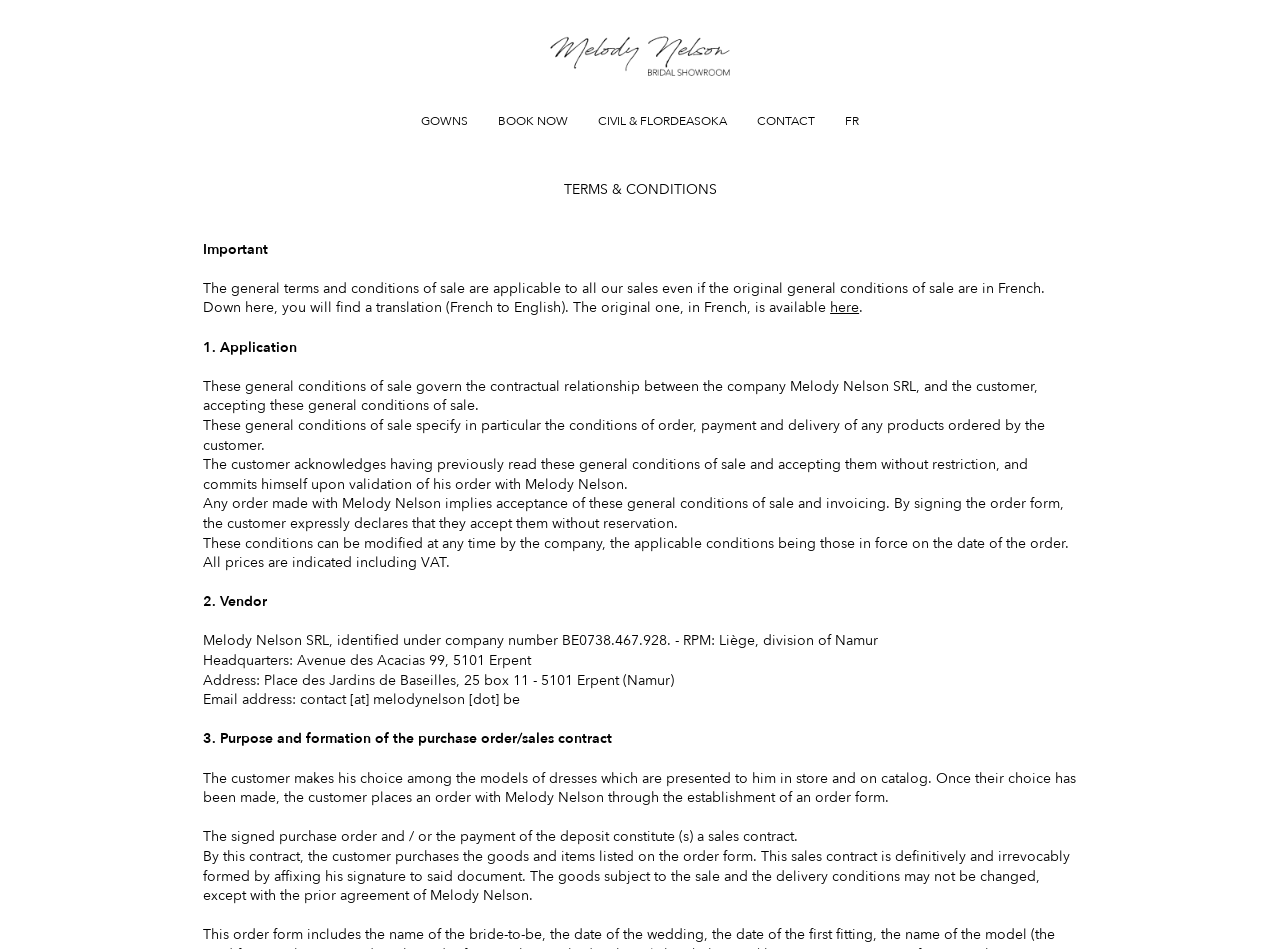Provide a brief response to the question below using a single word or phrase: 
What constitutes a sales contract with Melody Nelson?

Signed purchase order and/or payment of deposit